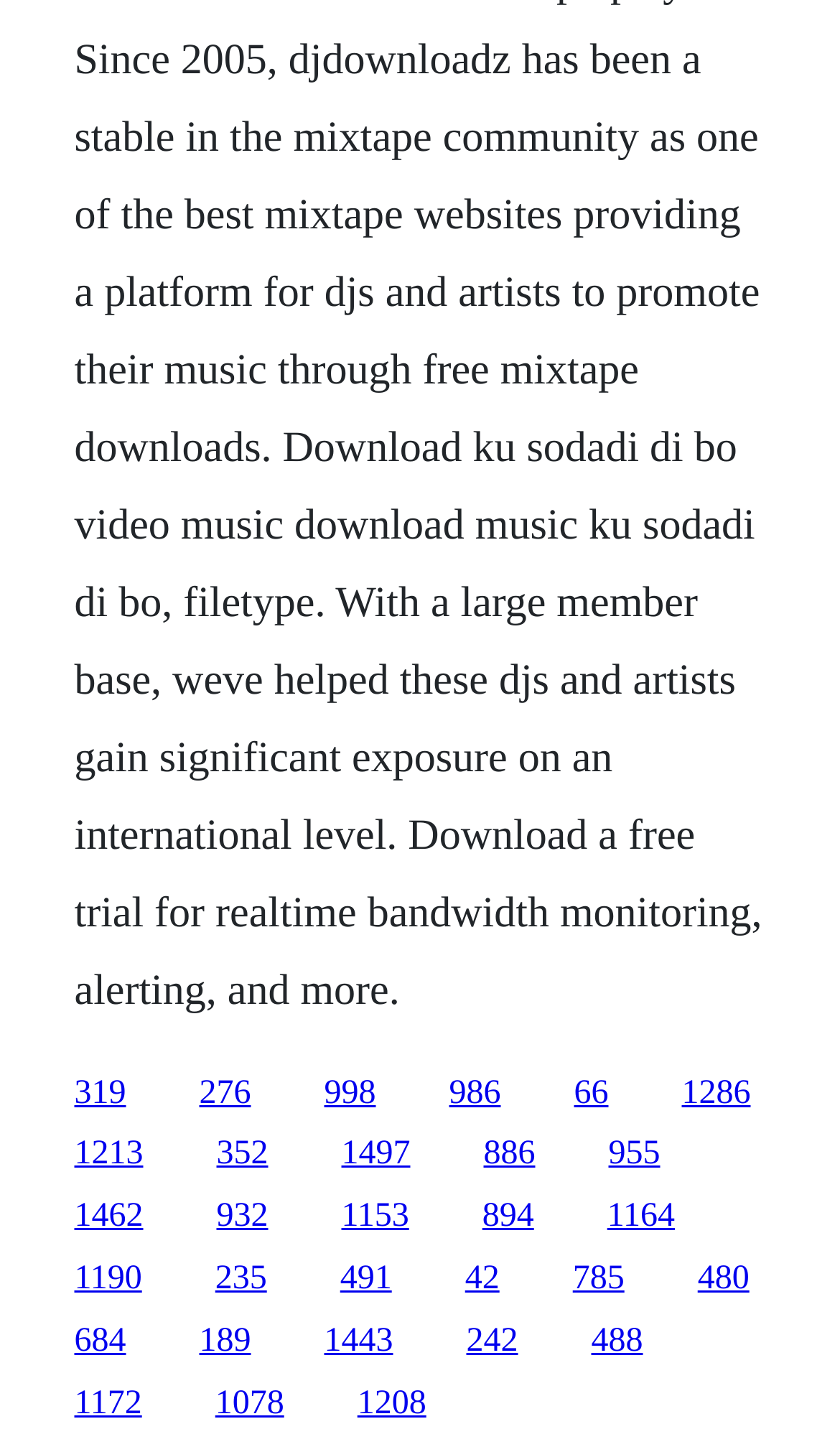Please reply to the following question with a single word or a short phrase:
How many links are on the webpage?

24